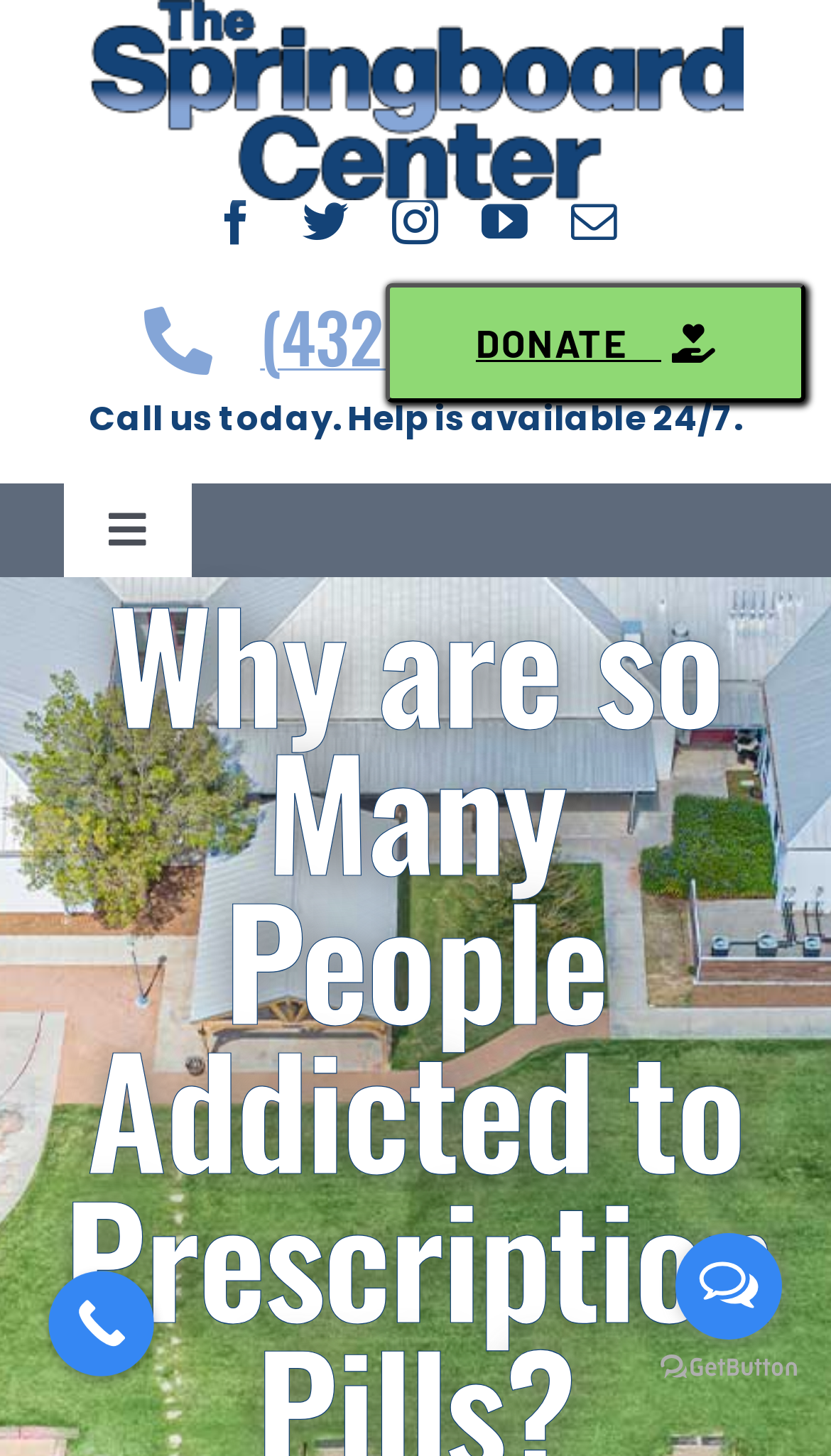Using the details in the image, give a detailed response to the question below:
What is the phone number to call for help?

The phone number to call for help is (432) 620-0255, which is located at the top of the page, below the logo.